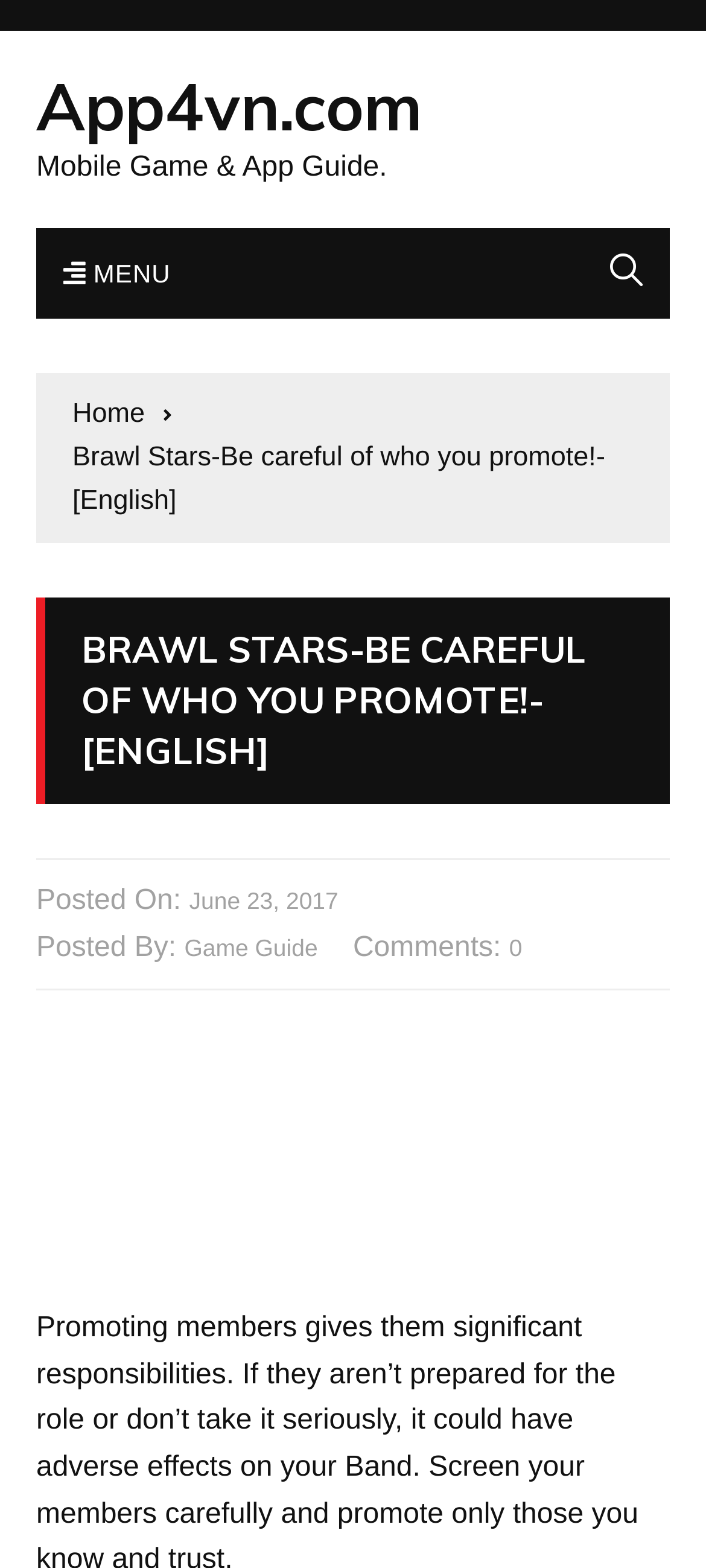Answer the question using only a single word or phrase: 
Who posted the article?

Game Guide